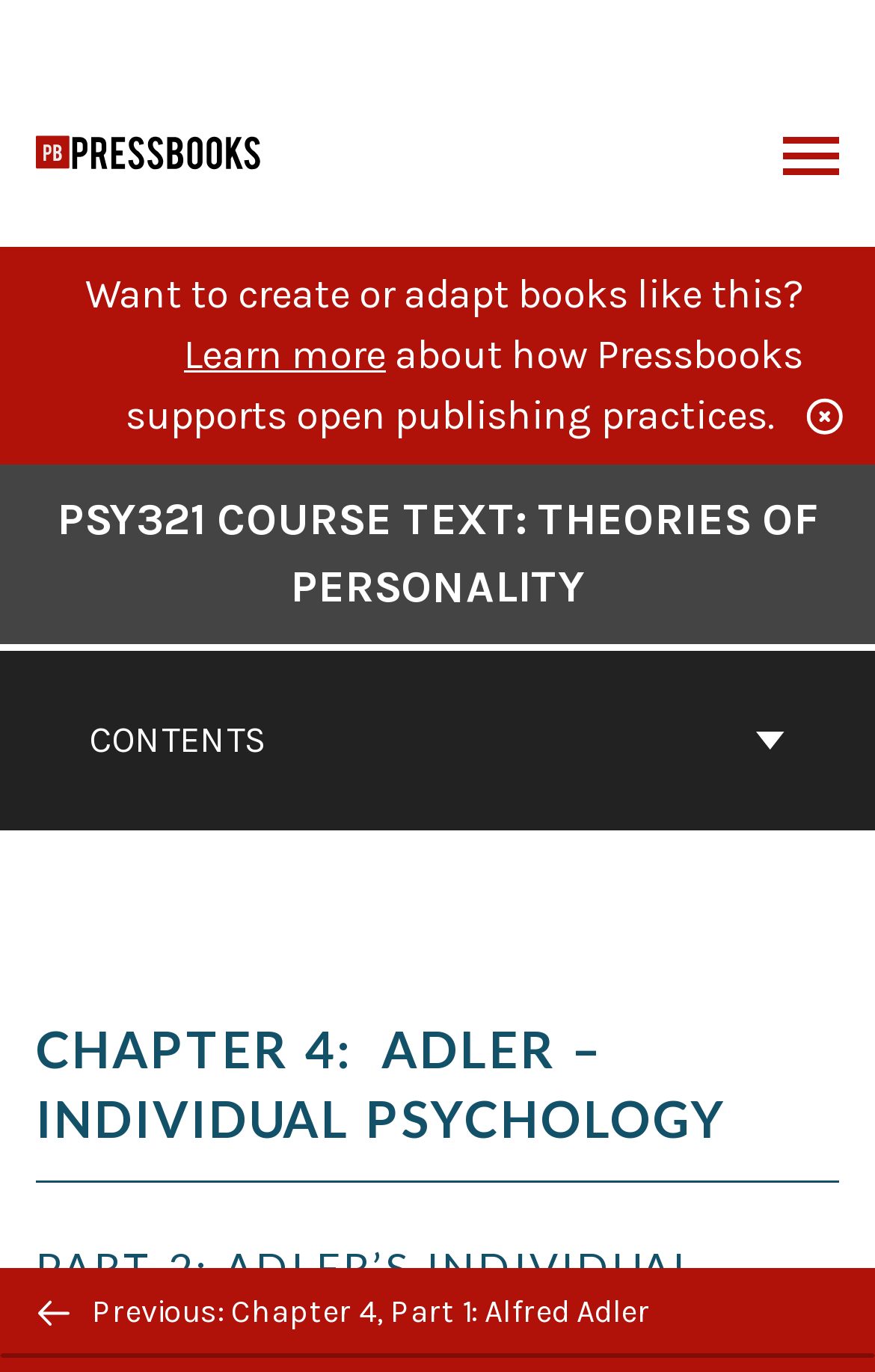What is the purpose of the 'BACK TO TOP' button?
Offer a detailed and full explanation in response to the question.

I found the answer by looking at the button 'BACK TO TOP' and its position on the page, which suggests that its purpose is to allow users to quickly go back to the top of the page.